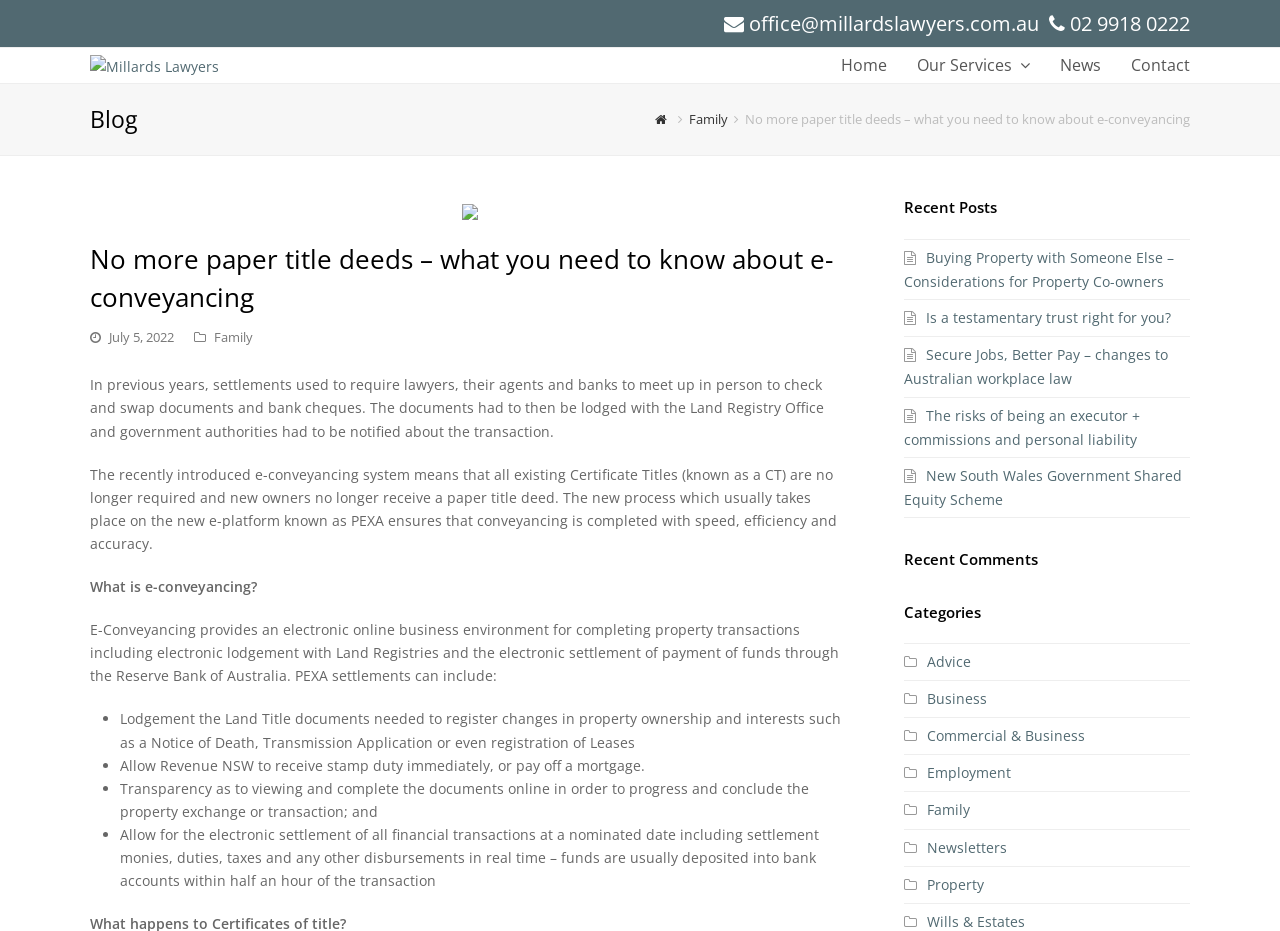What is the benefit of e-conveyancing?
With the help of the image, please provide a detailed response to the question.

The webpage states that e-conveyancing provides speed, efficiency, and accuracy in completing property transactions, which is a benefit over the traditional paper-based system.